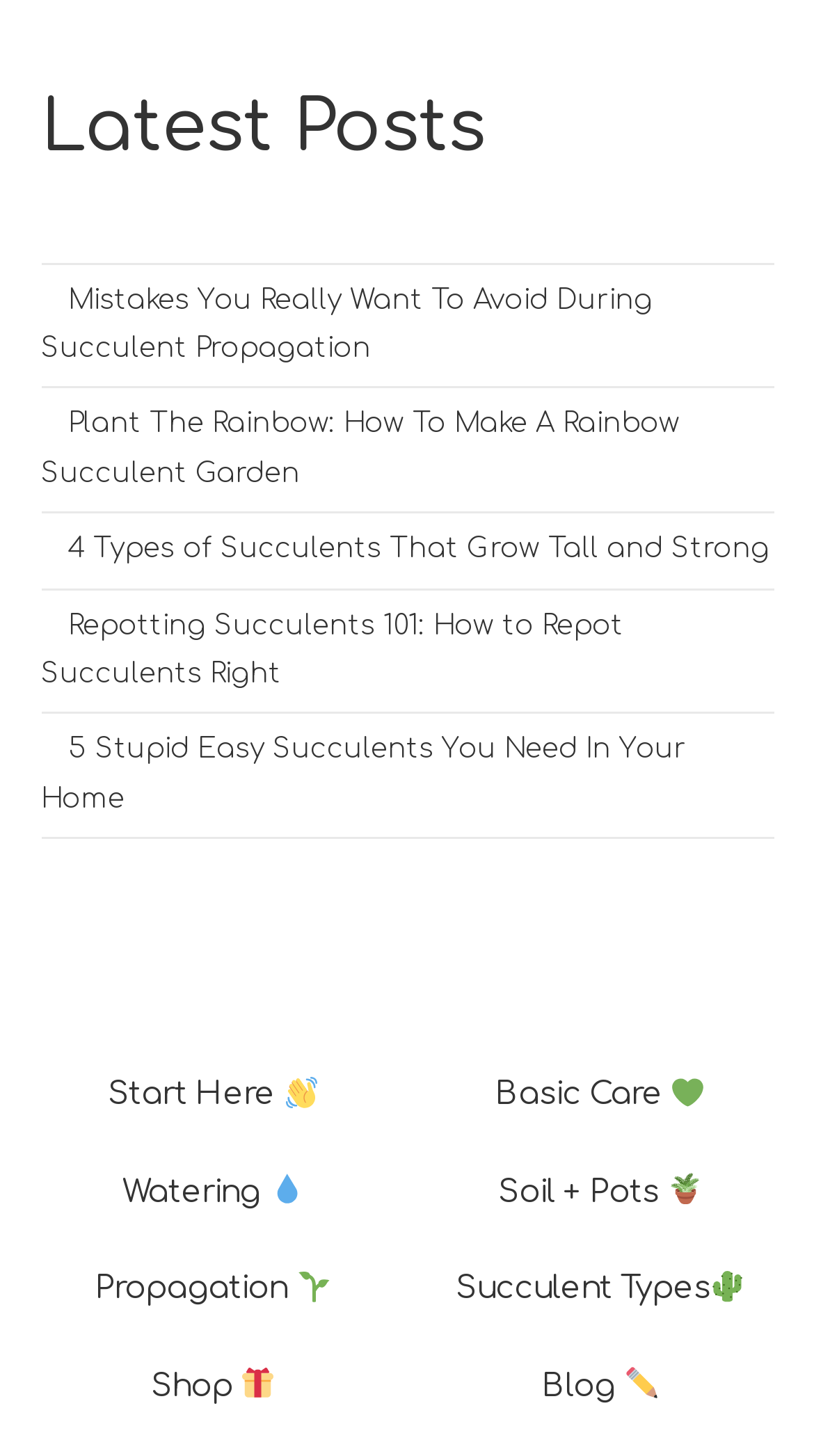Highlight the bounding box coordinates of the element that should be clicked to carry out the following instruction: "View 'Watering'". The coordinates must be given as four float numbers ranging from 0 to 1, i.e., [left, top, right, bottom].

[0.151, 0.806, 0.374, 0.831]